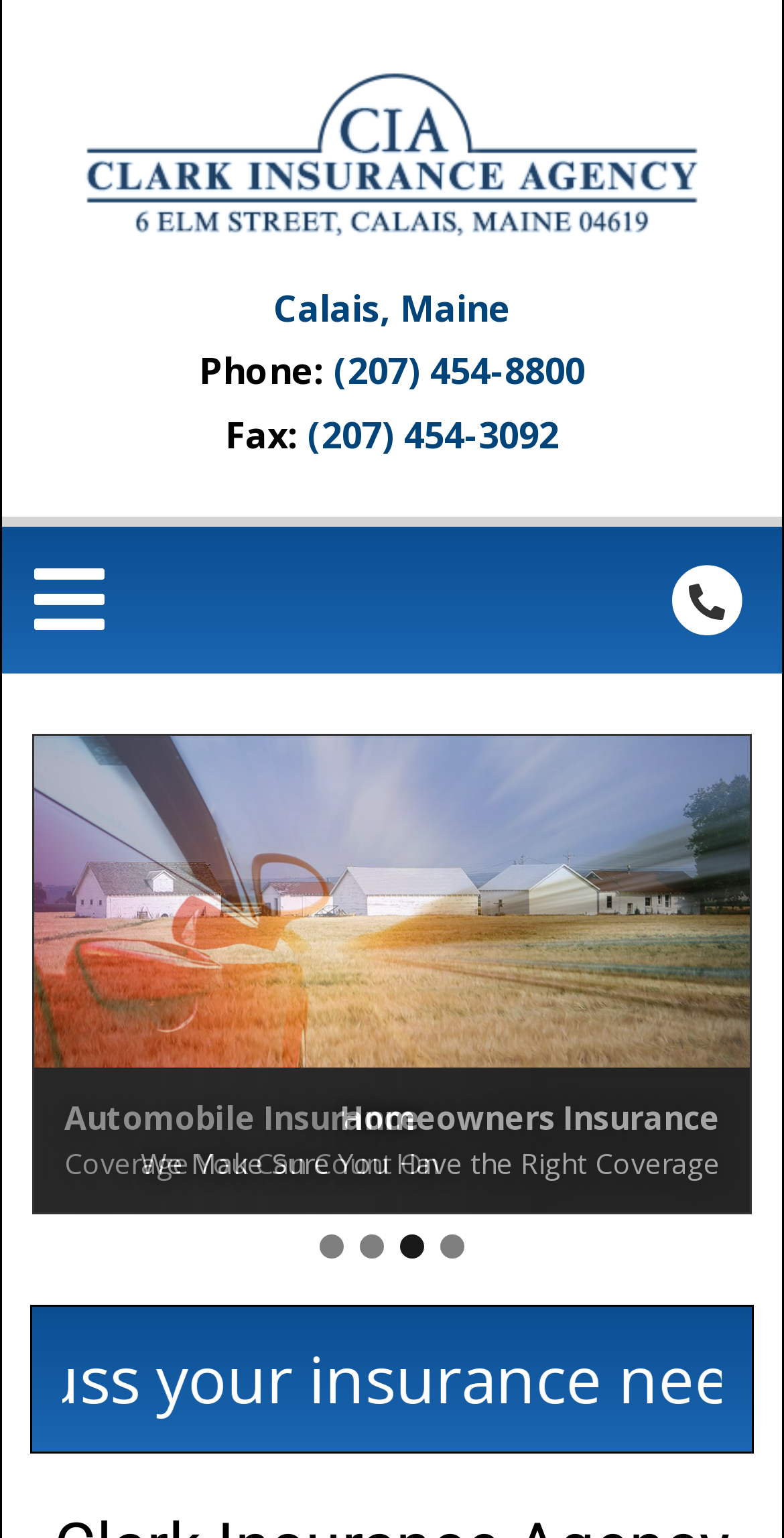Analyze the image and deliver a detailed answer to the question: What is the fax number of Clark Insurance Agency?

I found the fax number by looking at the top section of the webpage, where the agency's contact information is displayed. The fax number is listed as '(207) 454-3092' next to the label 'Fax:'.